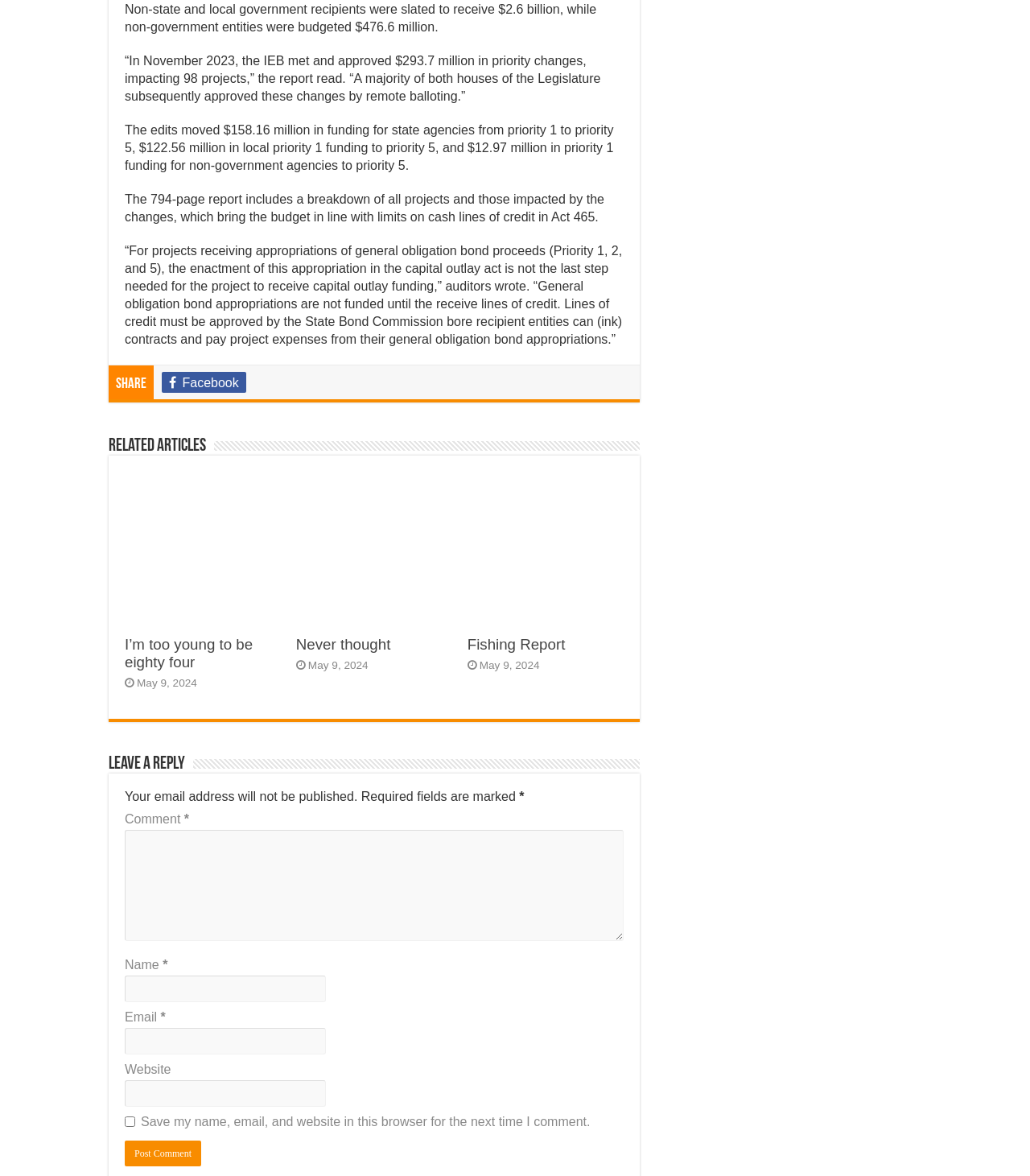Provide a brief response to the question using a single word or phrase: 
What is the purpose of the State Bond Commission?

Approve lines of credit